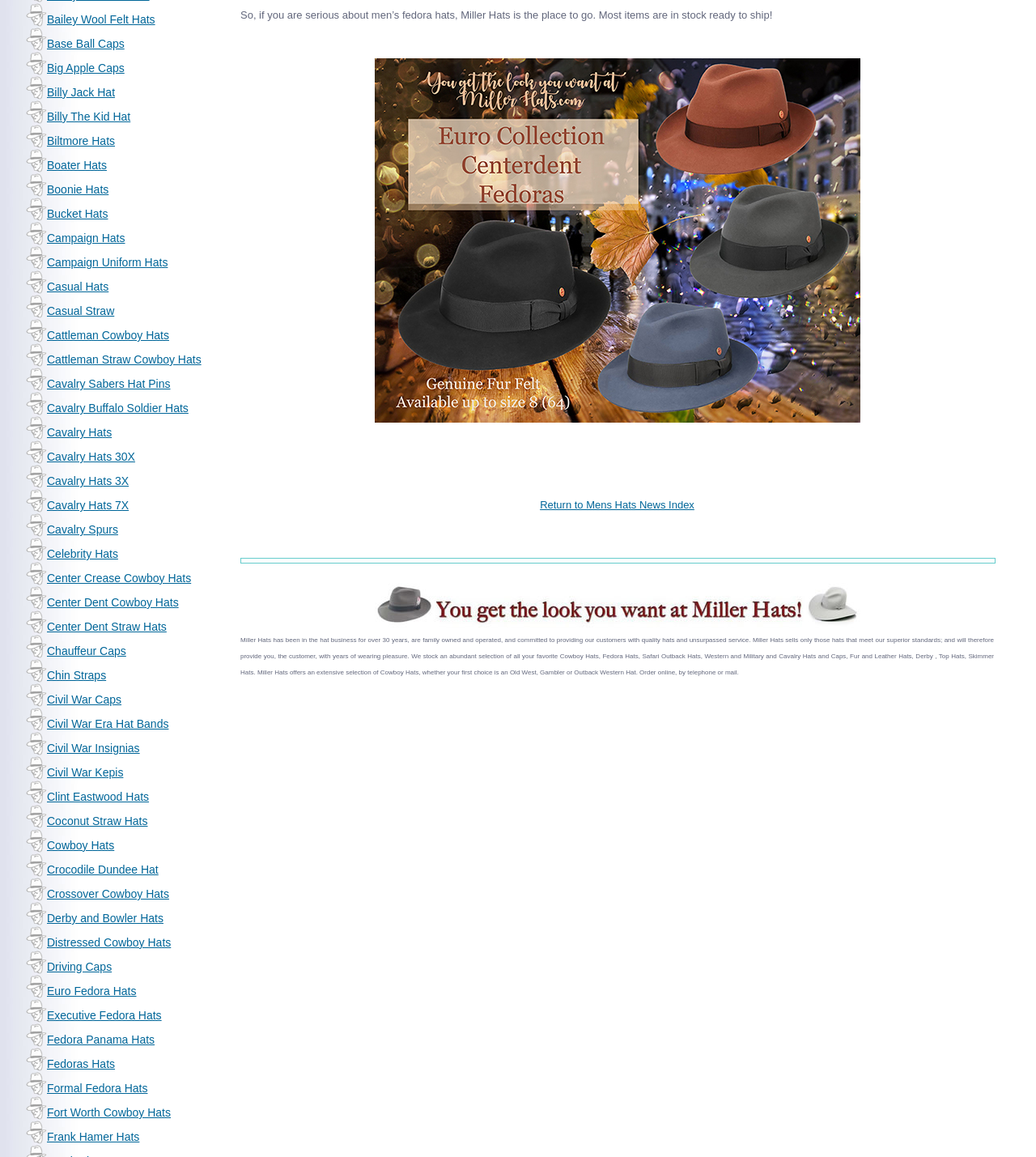Using the description: "Billy The Kid Hat", identify the bounding box of the corresponding UI element in the screenshot.

[0.045, 0.095, 0.126, 0.106]